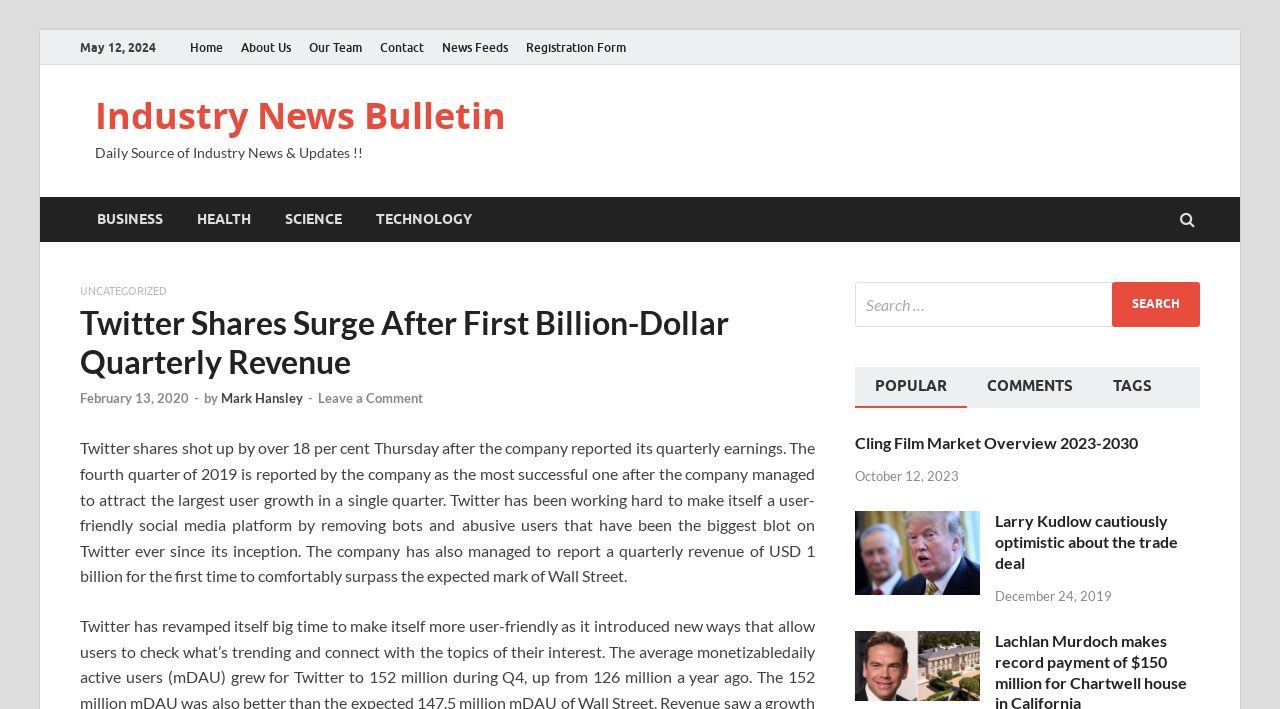Please identify the primary heading of the webpage and give its text content.

Twitter Shares Surge After First Billion-Dollar Quarterly Revenue